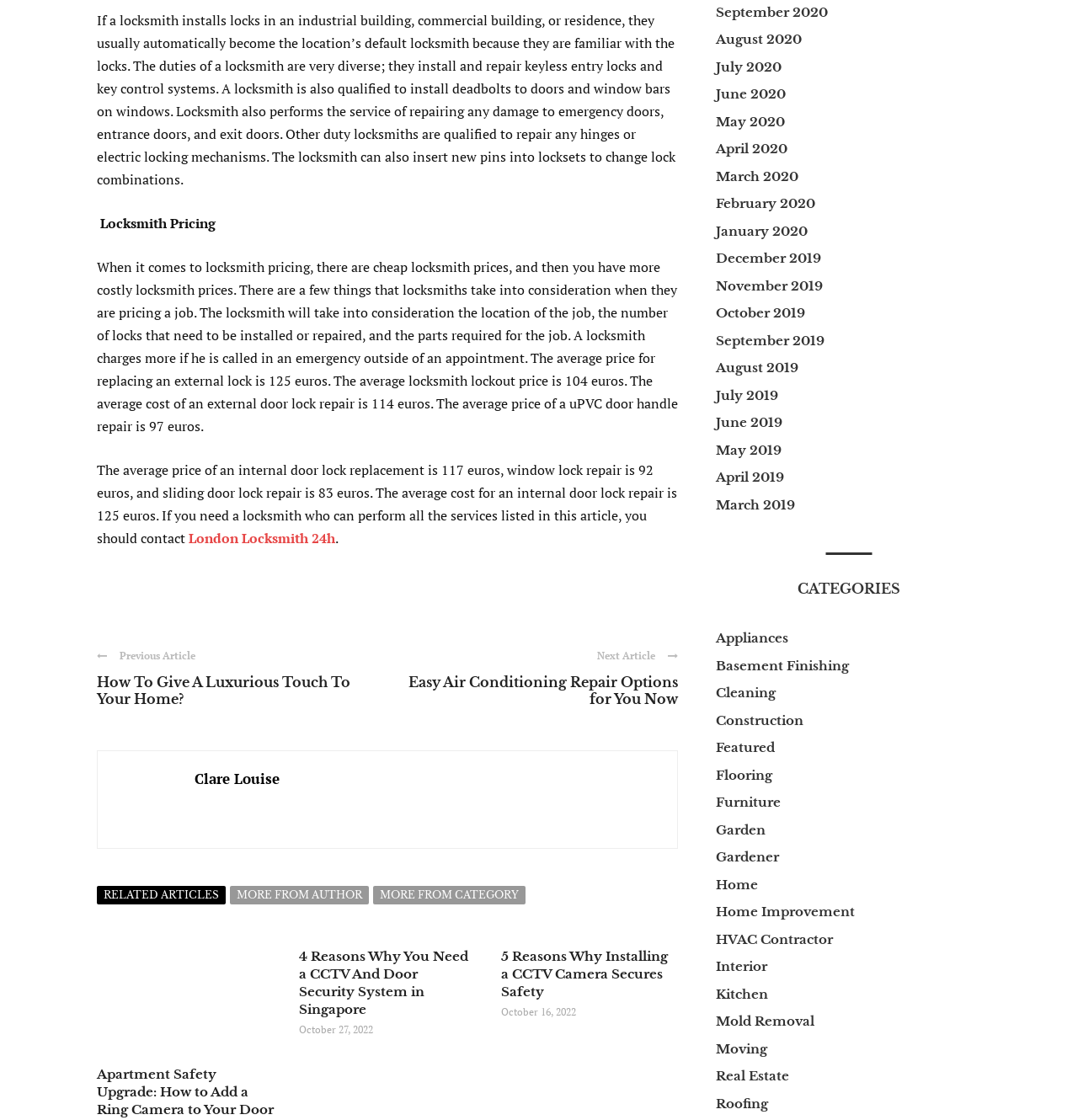Reply to the question with a single word or phrase:
What is the average price of replacing an external lock?

125 euros